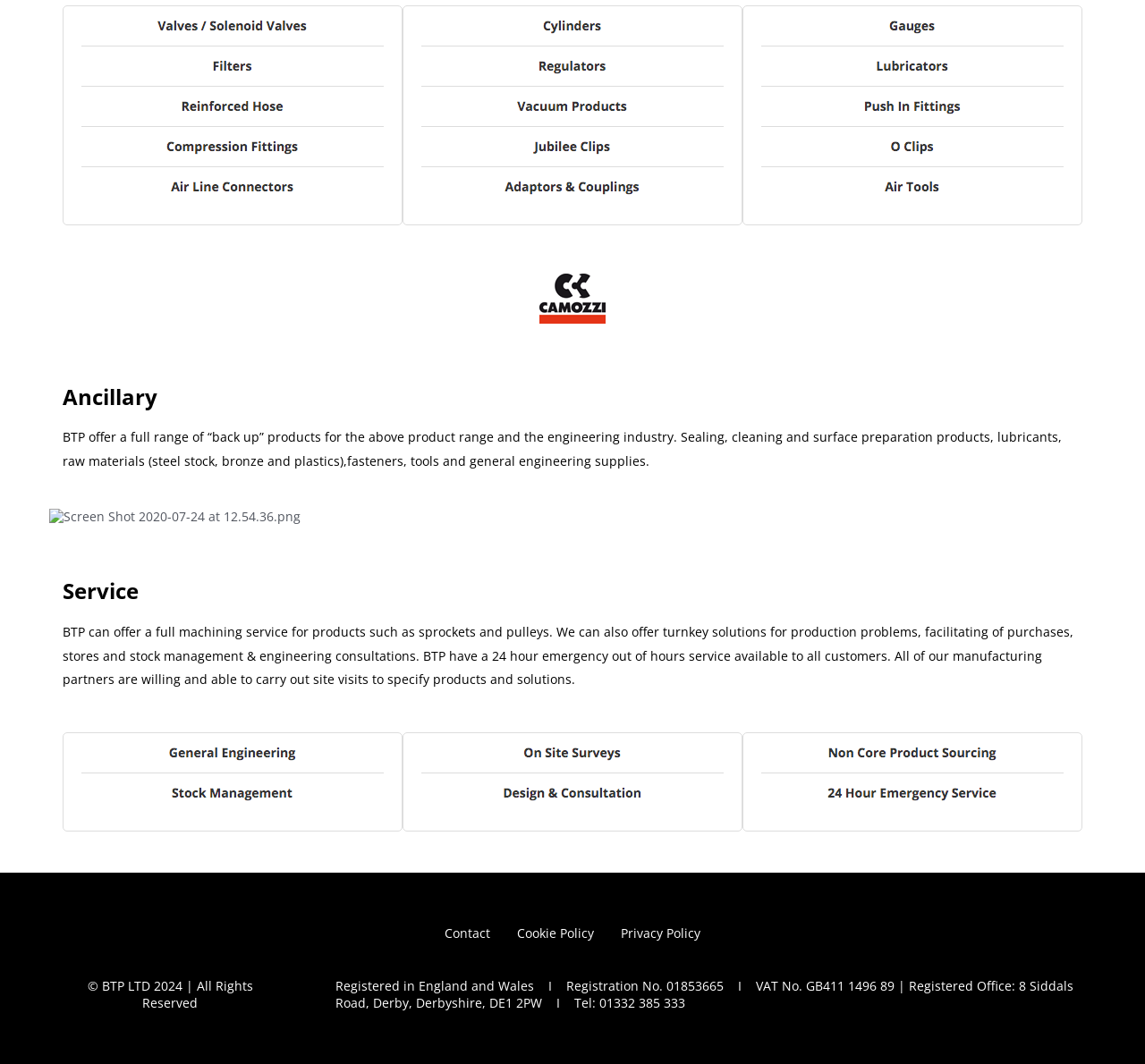What is the emergency service available to all customers?
Provide an in-depth and detailed answer to the question.

As mentioned in the StaticText element with ID 243, BTP has a 24 hour emergency out of hours service available to all customers, indicating that customers can receive assistance at any time.